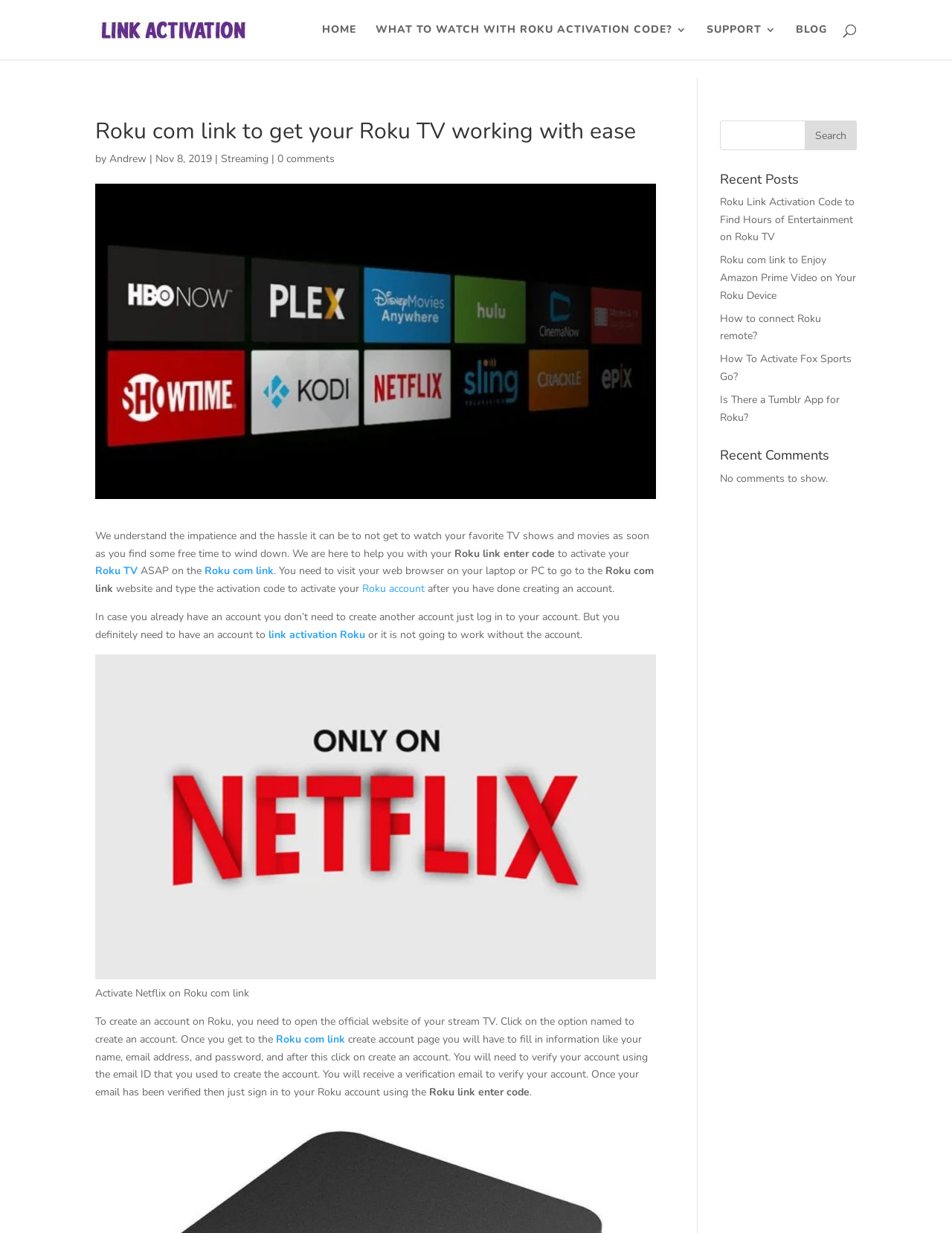Can you determine the bounding box coordinates of the area that needs to be clicked to fulfill the following instruction: "Search for Roku activation"?

[0.756, 0.098, 0.9, 0.122]